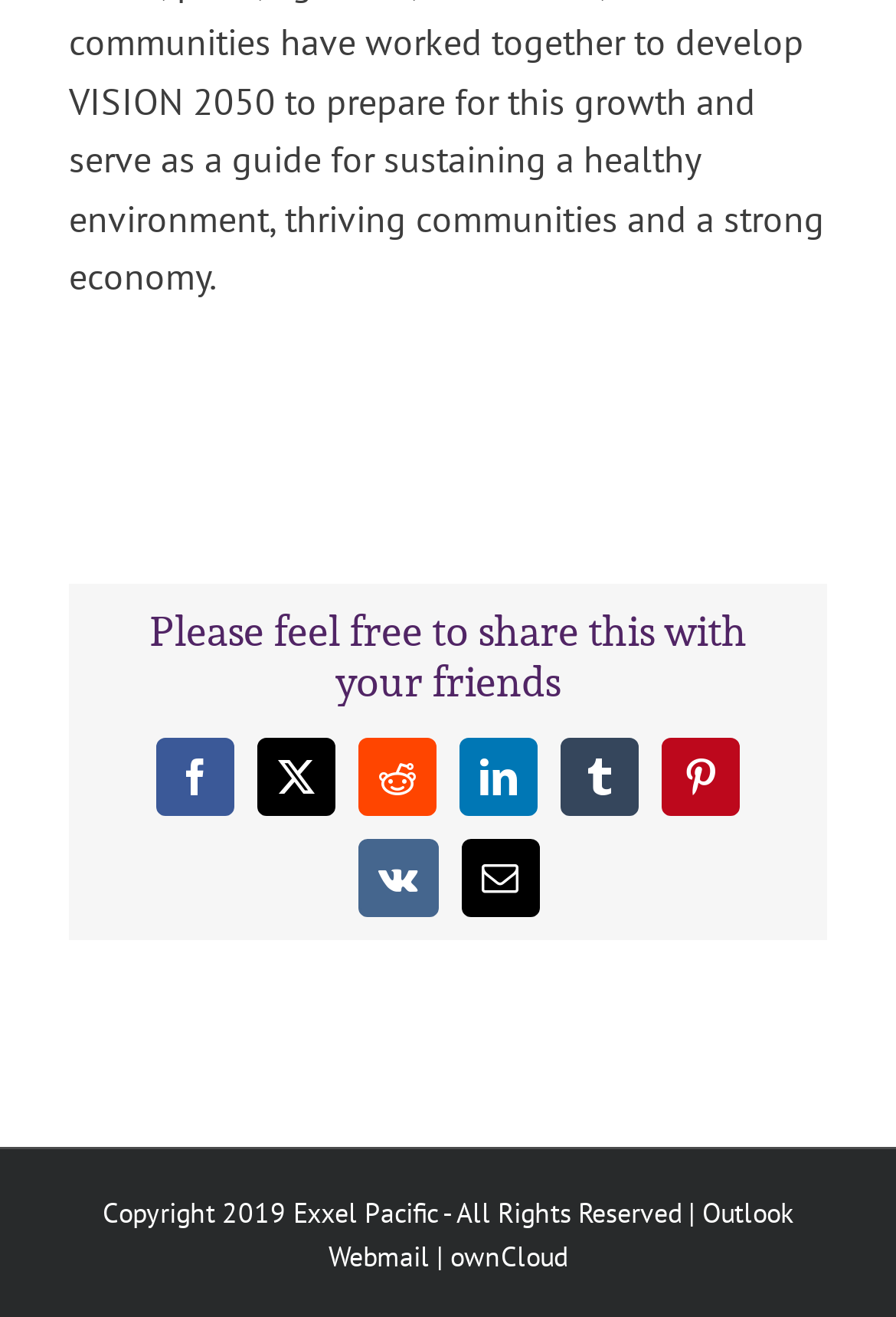Extract the bounding box coordinates for the described element: "Pinterest". The coordinates should be represented as four float numbers between 0 and 1: [left, top, right, bottom].

[0.738, 0.56, 0.826, 0.62]